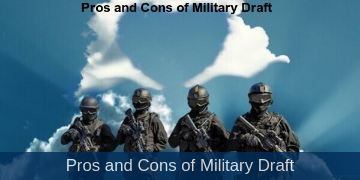How many soldiers are standing in a row?
Answer the question with a detailed explanation, including all necessary information.

The caption explicitly states that there are 'four armed soldiers standing in a row', providing a clear count of the number of soldiers depicted in the image.